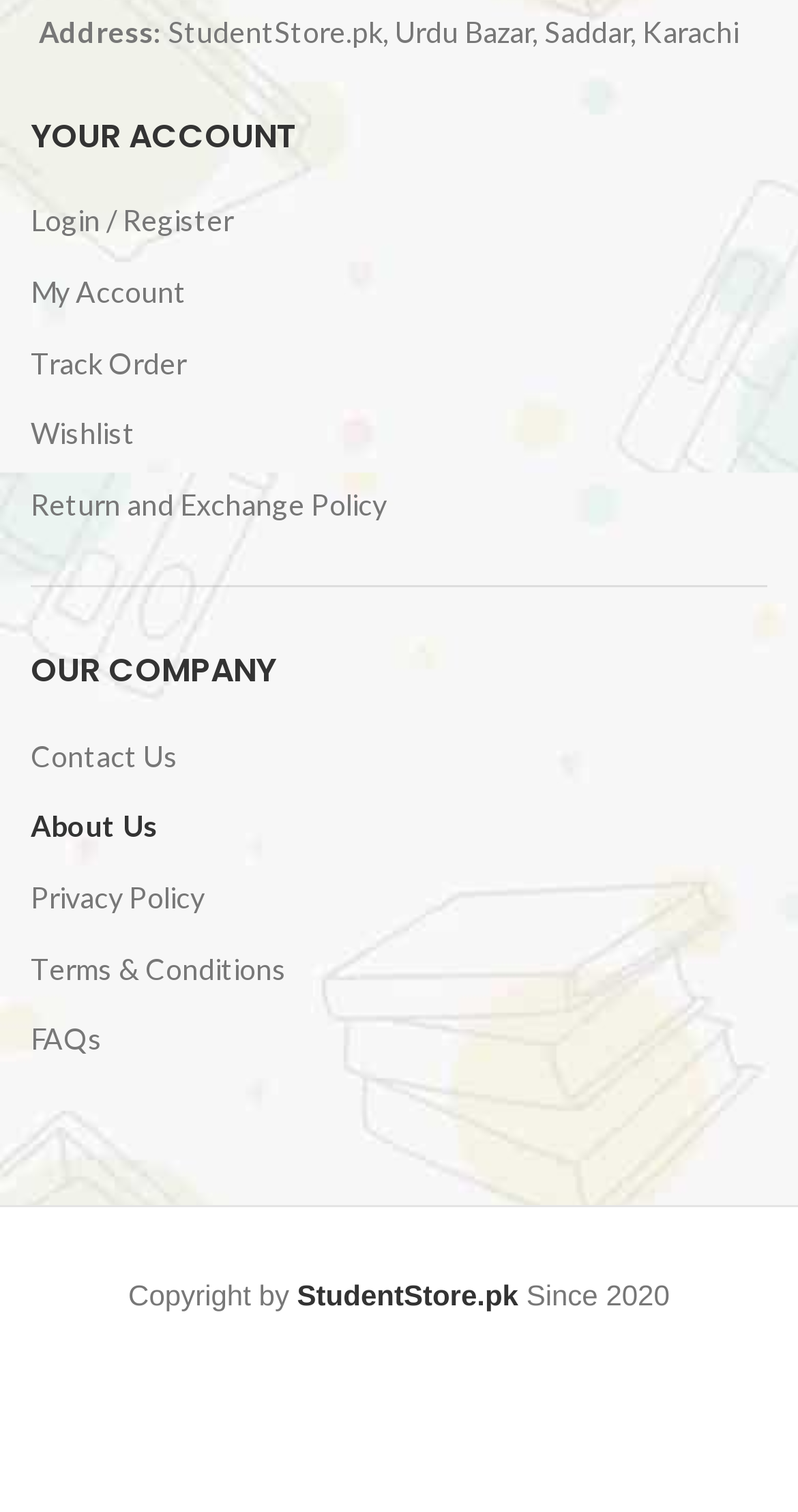What is the purpose of the 'Return and Exchange Policy' link?
Answer the question with a single word or phrase derived from the image.

To view return and exchange policies